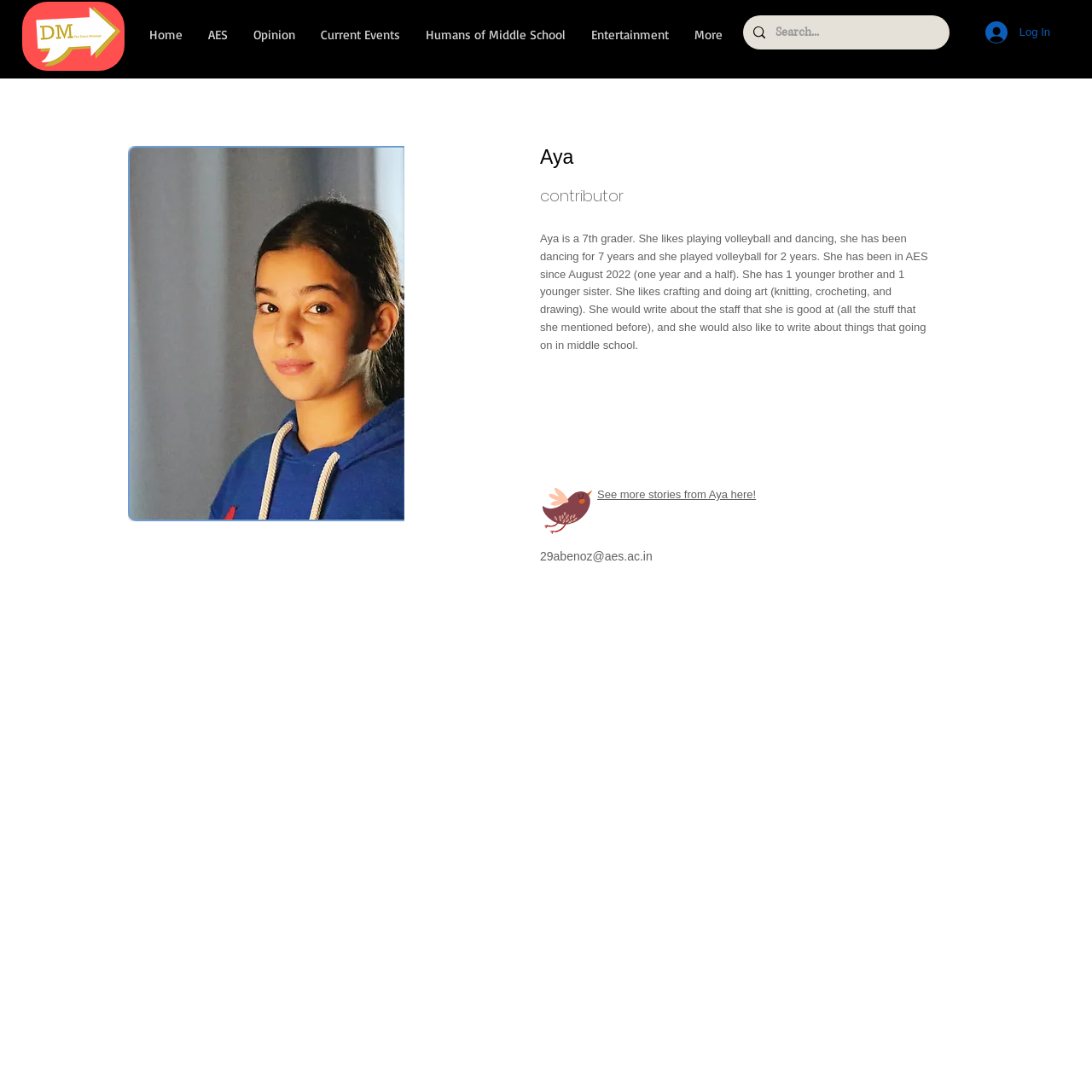Based on the image, provide a detailed and complete answer to the question: 
What is the name of the school Aya attends?

Aya's bio mentions that she has been in AES since August 2022, which suggests that AES is the name of the school she attends.